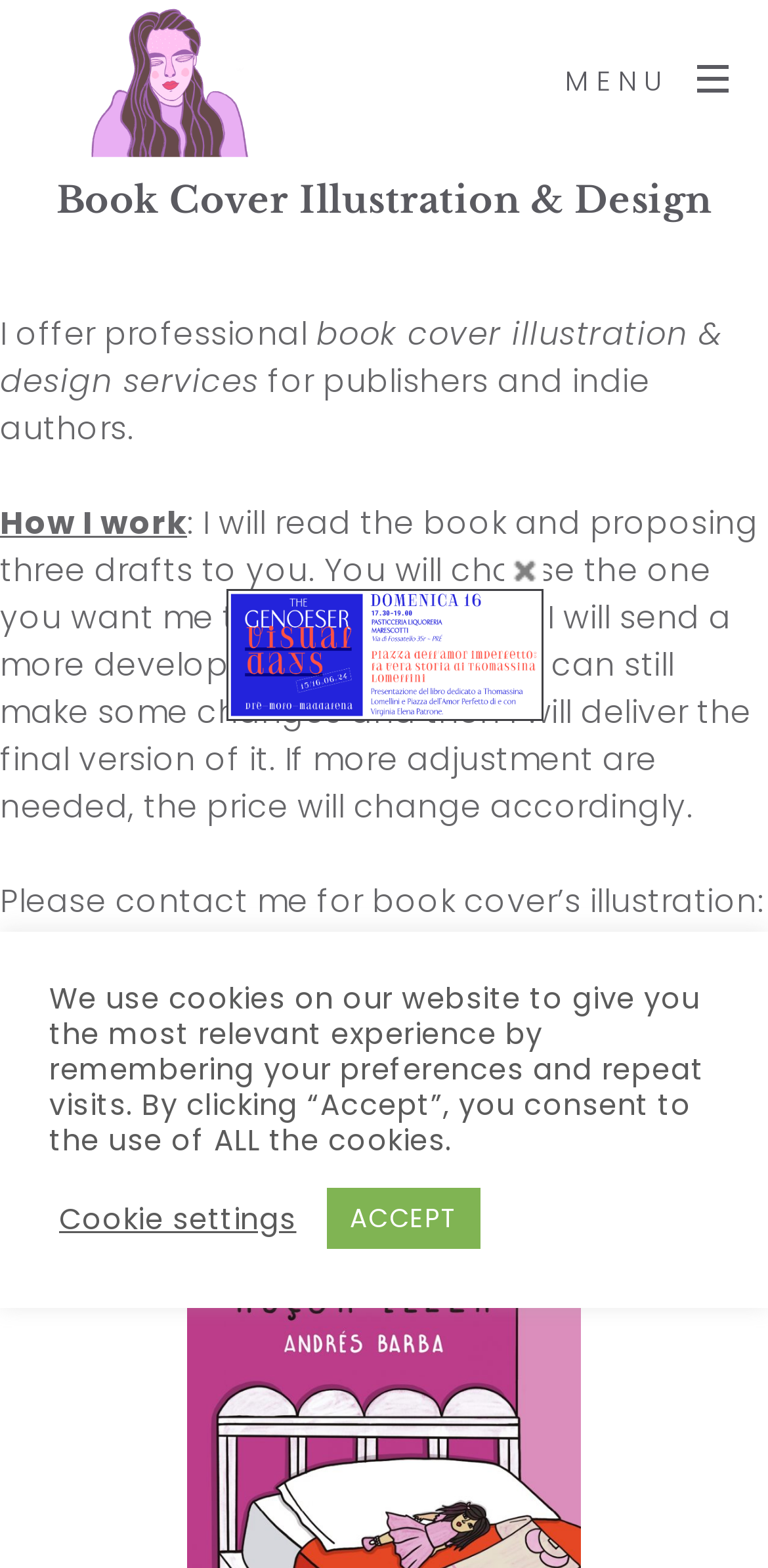Please examine the image and answer the question with a detailed explanation:
What can be found below the 'How I work' section?

Below the 'How I work' section on the webpage, there is a section that displays examples of Virginia Elena Patrone's book cover designs, as stated in the text 'Here are some examples of my book cover designs'.